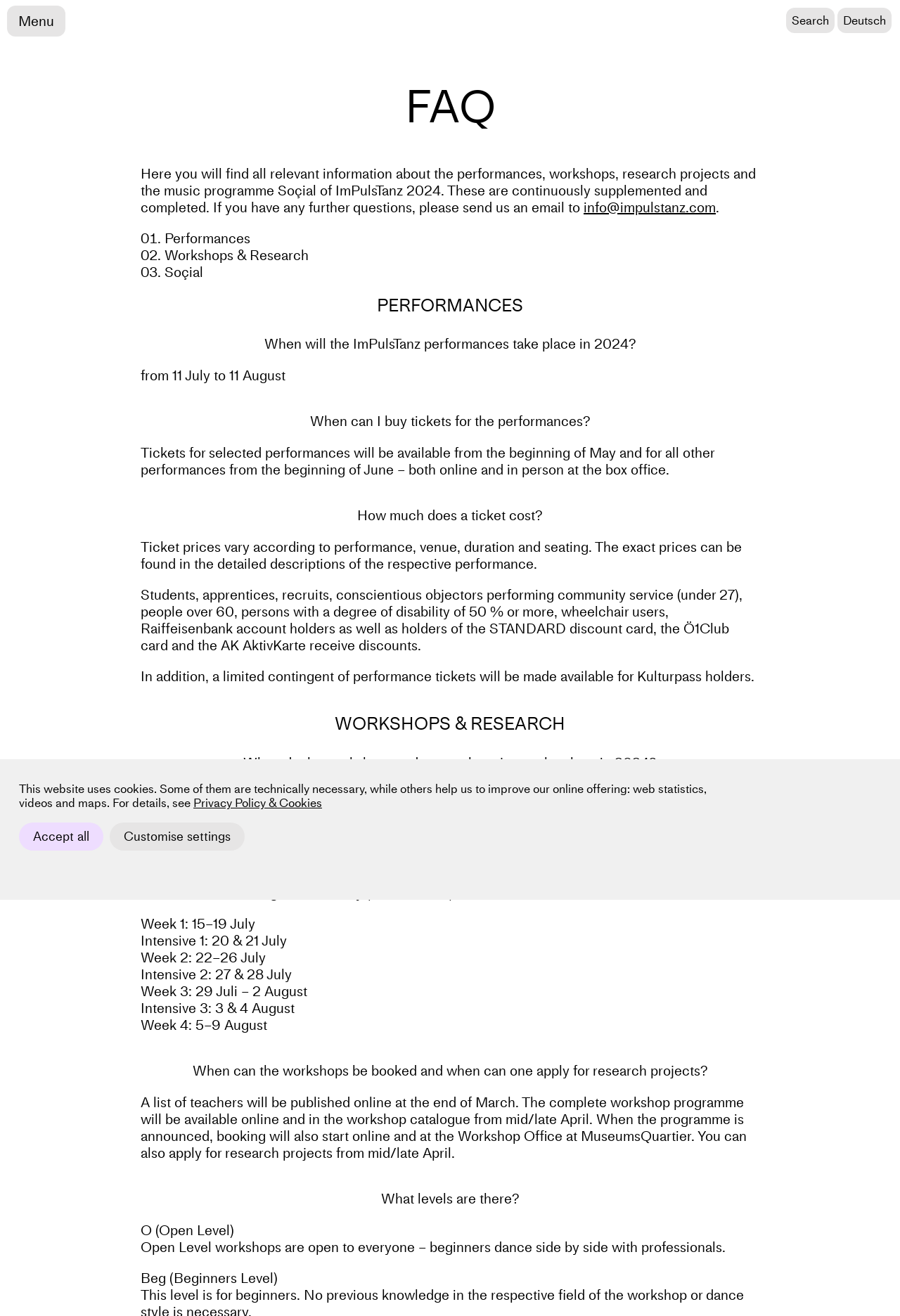Determine the bounding box coordinates of the clickable element to complete this instruction: "Go to the performances page". Provide the coordinates in the format of four float numbers between 0 and 1, [left, top, right, bottom].

[0.183, 0.173, 0.278, 0.189]